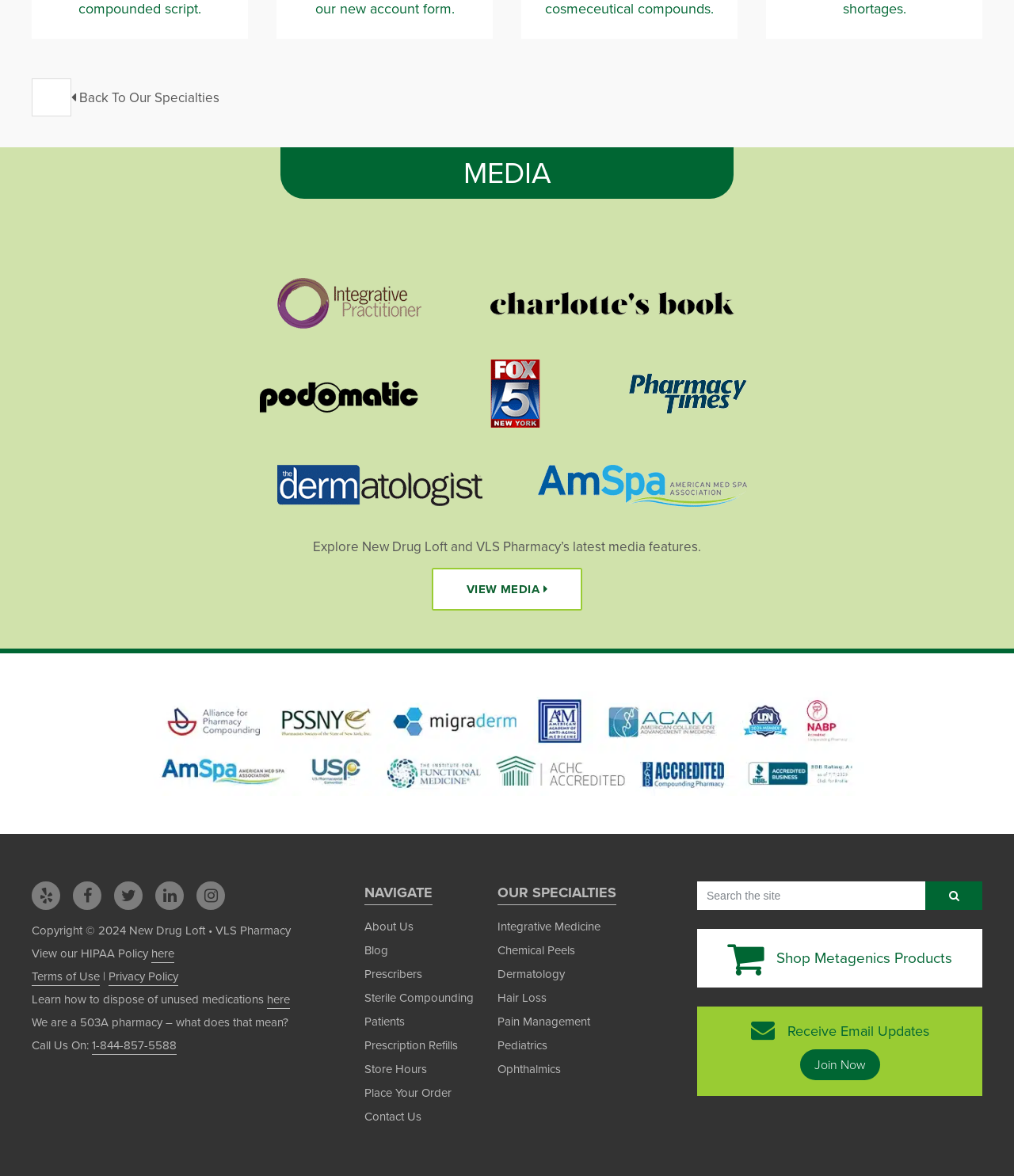Given the description of a UI element: "Integrative Medicine", identify the bounding box coordinates of the matching element in the webpage screenshot.

[0.491, 0.78, 0.592, 0.795]